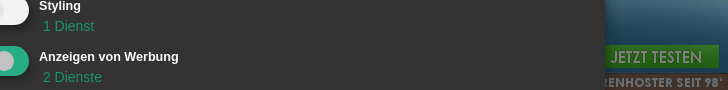Elaborate on the details you observe in the image.

The image depicts a user interface section for a settings menu related to styling and advertising preferences. It features a toggle switch for enabling "Styling," indicating the activation of one associated service. Below this, there is another toggle option labeled "Anzeigen von Werbung" (Display Advertising), which suggests the option to manage how advertisements are shown, with a total of two services linked to this setting. The overall design is sleek, utilizing a dark background that contrasts with the vibrant toggle switches and text. This interface is likely part of a broader platform that offers customization options for user preferences in managing content and ads.